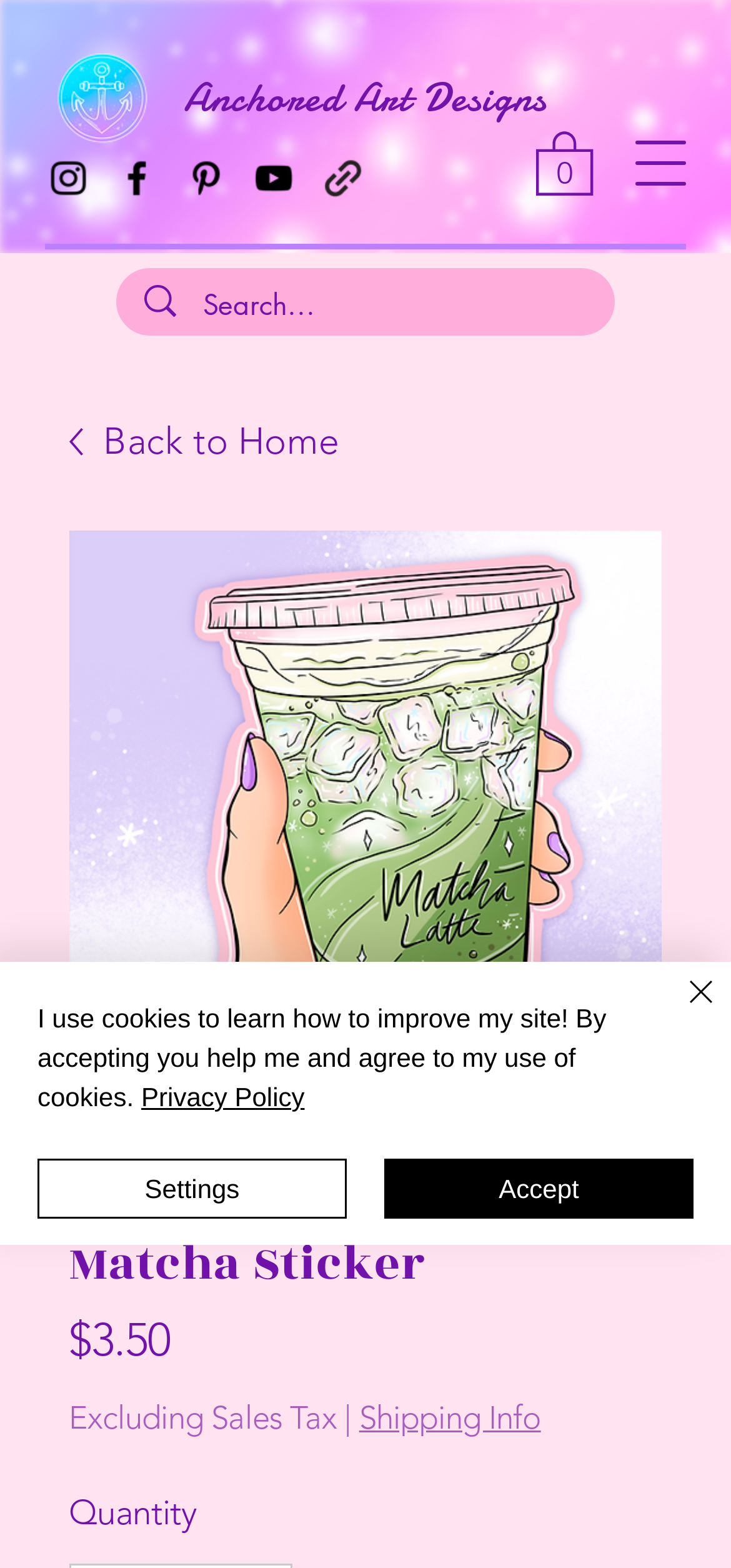What is the purpose of the 'Add to Cart' button?
Using the screenshot, give a one-word or short phrase answer.

To add the product to the cart